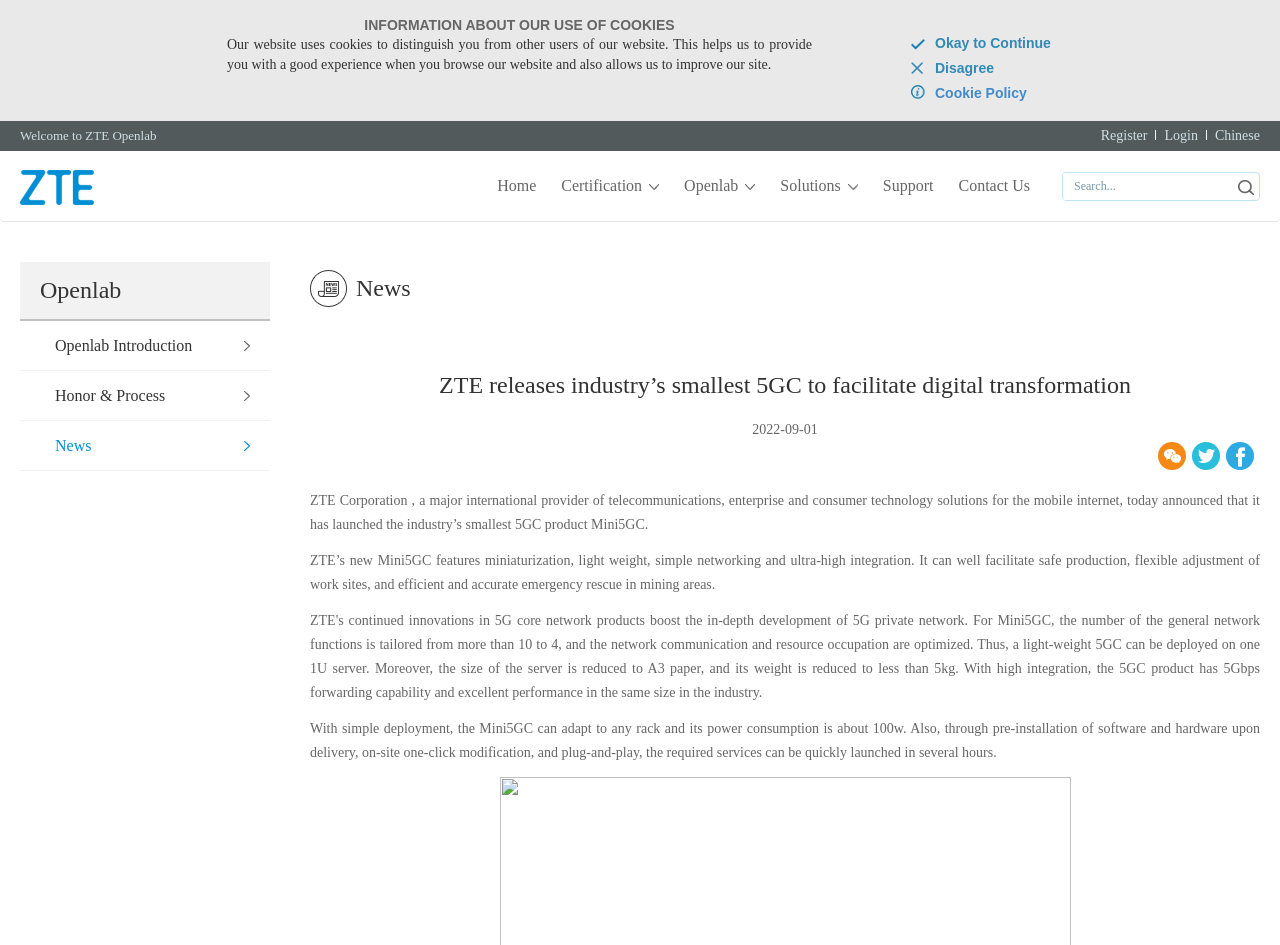What is the language of the webpage?
Refer to the image and provide a concise answer in one word or phrase.

English